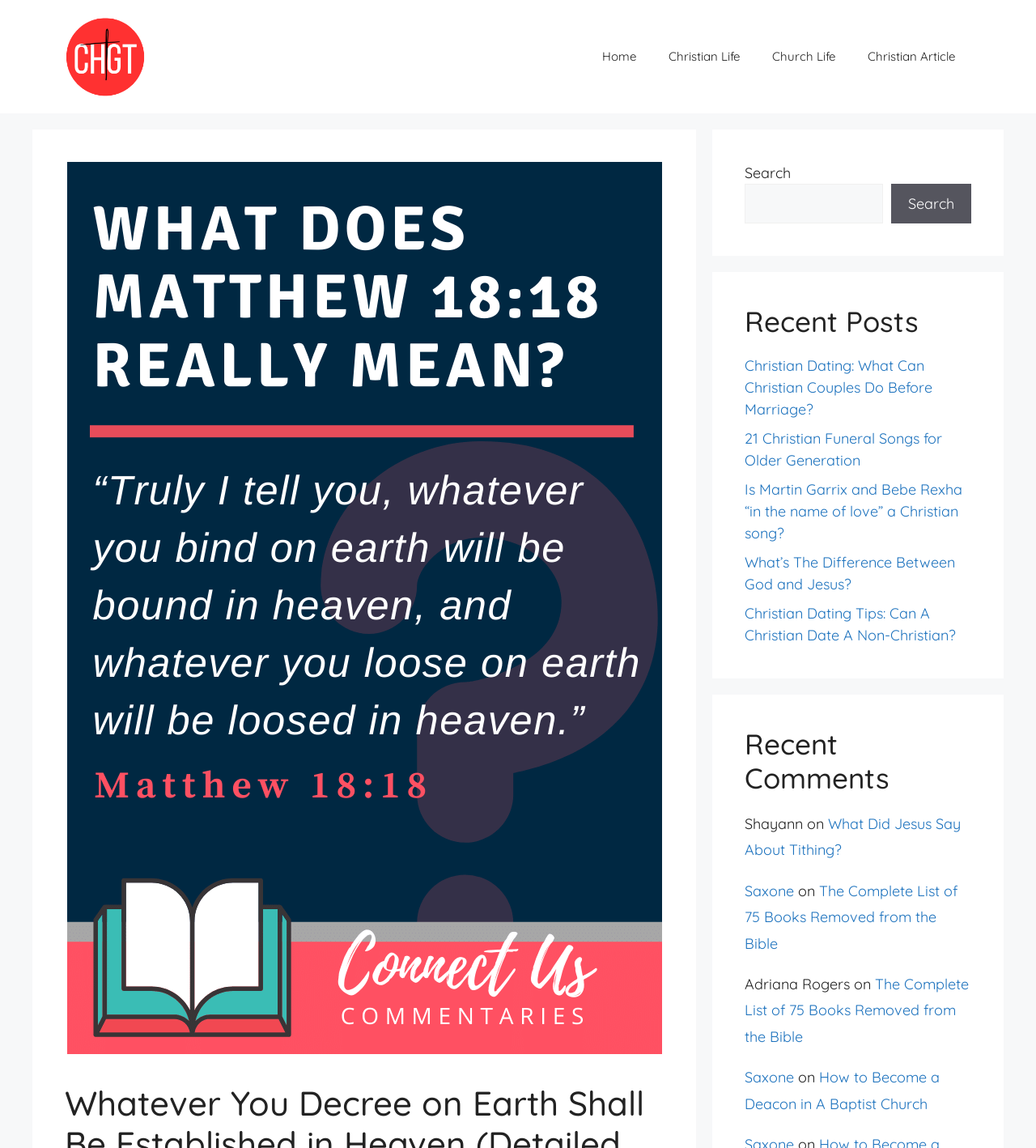How many recent posts are listed on the webpage? Based on the image, give a response in one word or a short phrase.

5